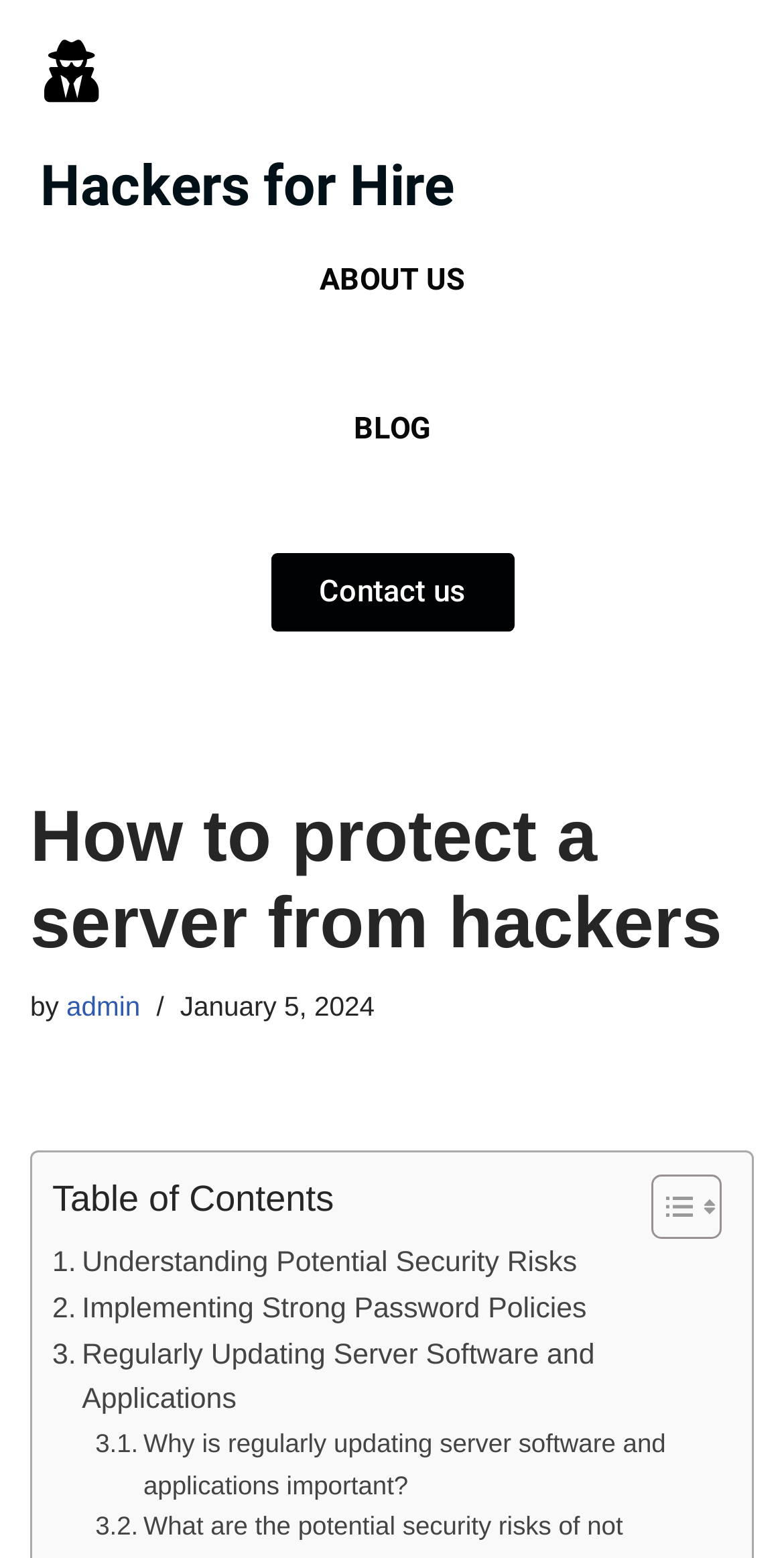What is the author of the article?
Please ensure your answer is as detailed and informative as possible.

I looked for the author of the article and found it in the link element with the text 'admin', which is located next to the 'by' text.